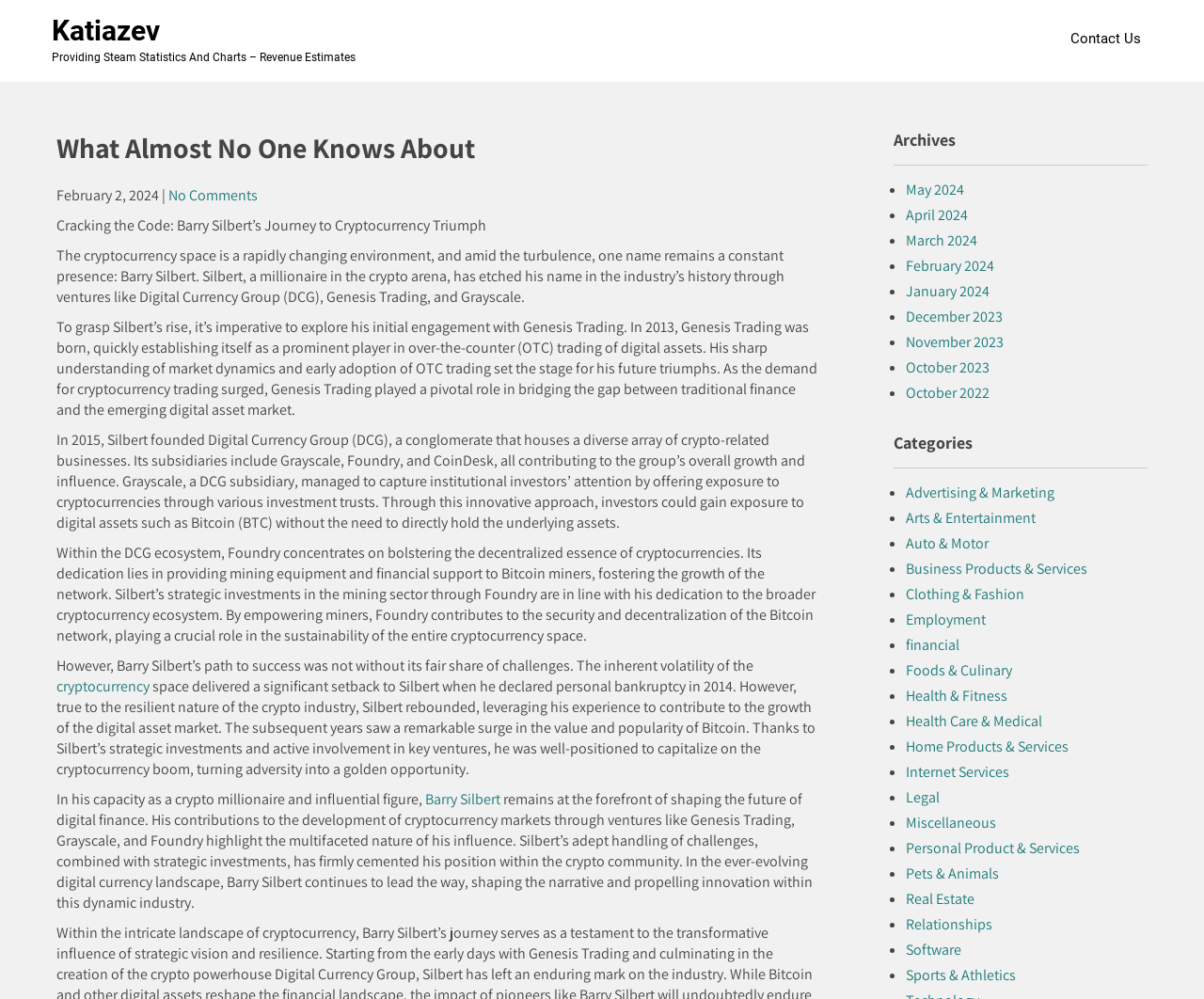Using the element description: "March 2024", determine the bounding box coordinates for the specified UI element. The coordinates should be four float numbers between 0 and 1, [left, top, right, bottom].

[0.752, 0.231, 0.812, 0.25]